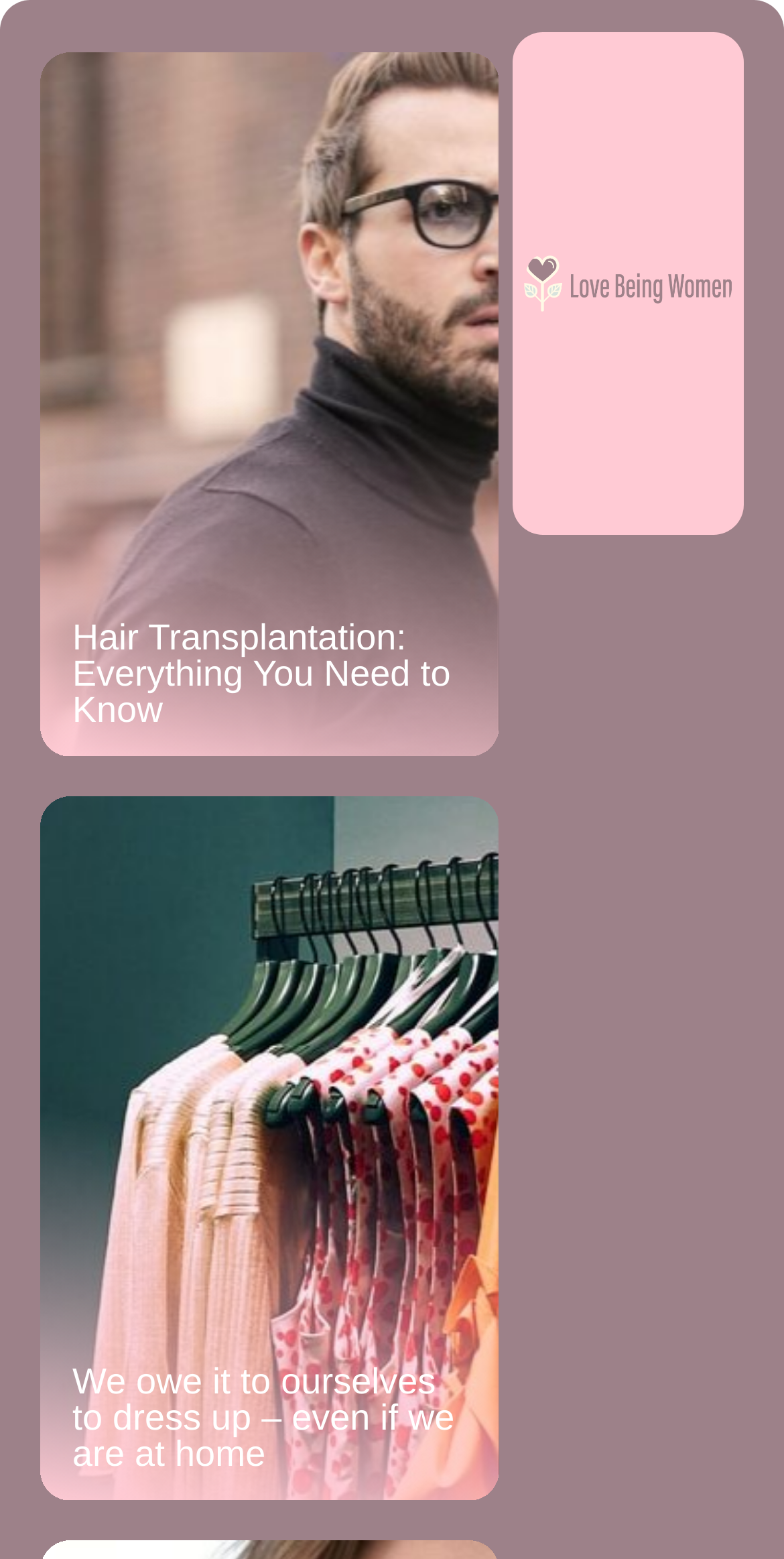What is the main heading of this webpage? Please extract and provide it.

Ryan homes warranty login